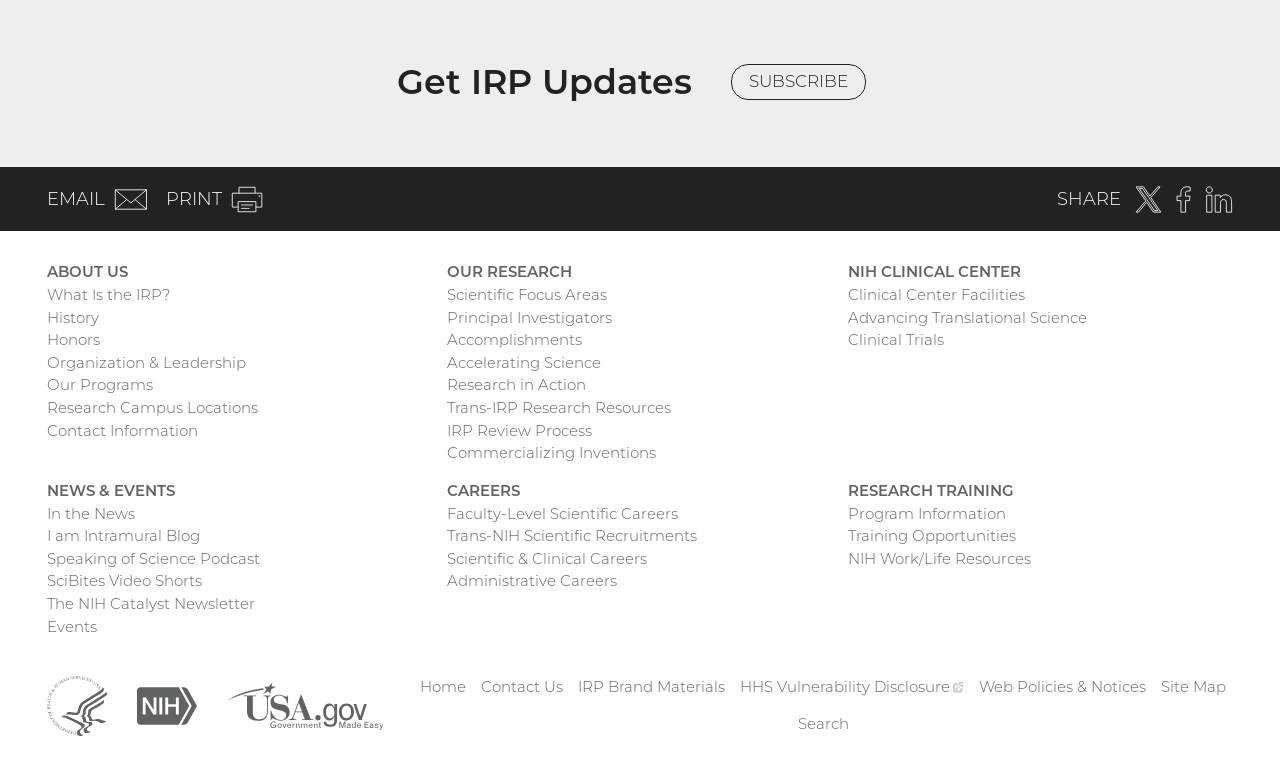Specify the bounding box coordinates of the element's region that should be clicked to achieve the following instruction: "Search the website". The bounding box coordinates consist of four float numbers between 0 and 1, in the format [left, top, right, bottom].

[0.623, 0.942, 0.663, 0.967]